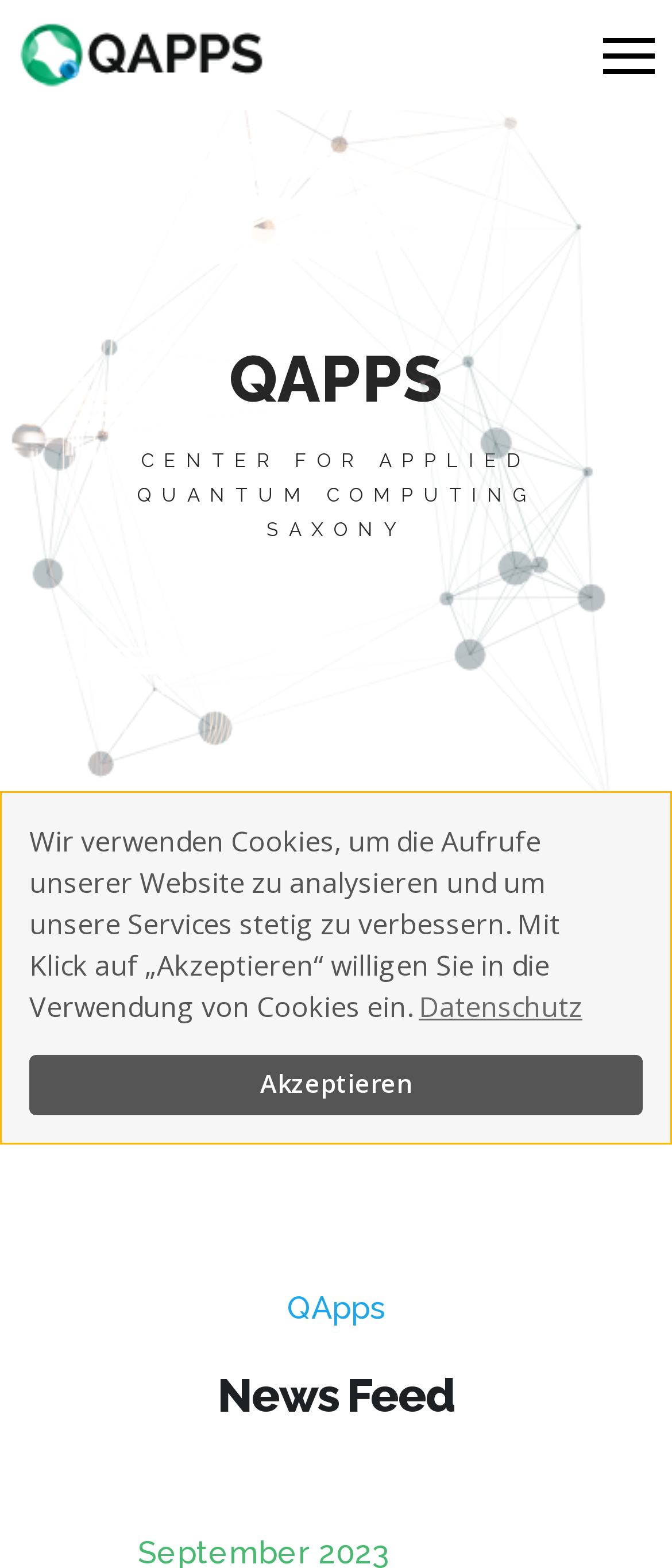How many letters are in the logo?
Using the image provided, answer with just one word or phrase.

2